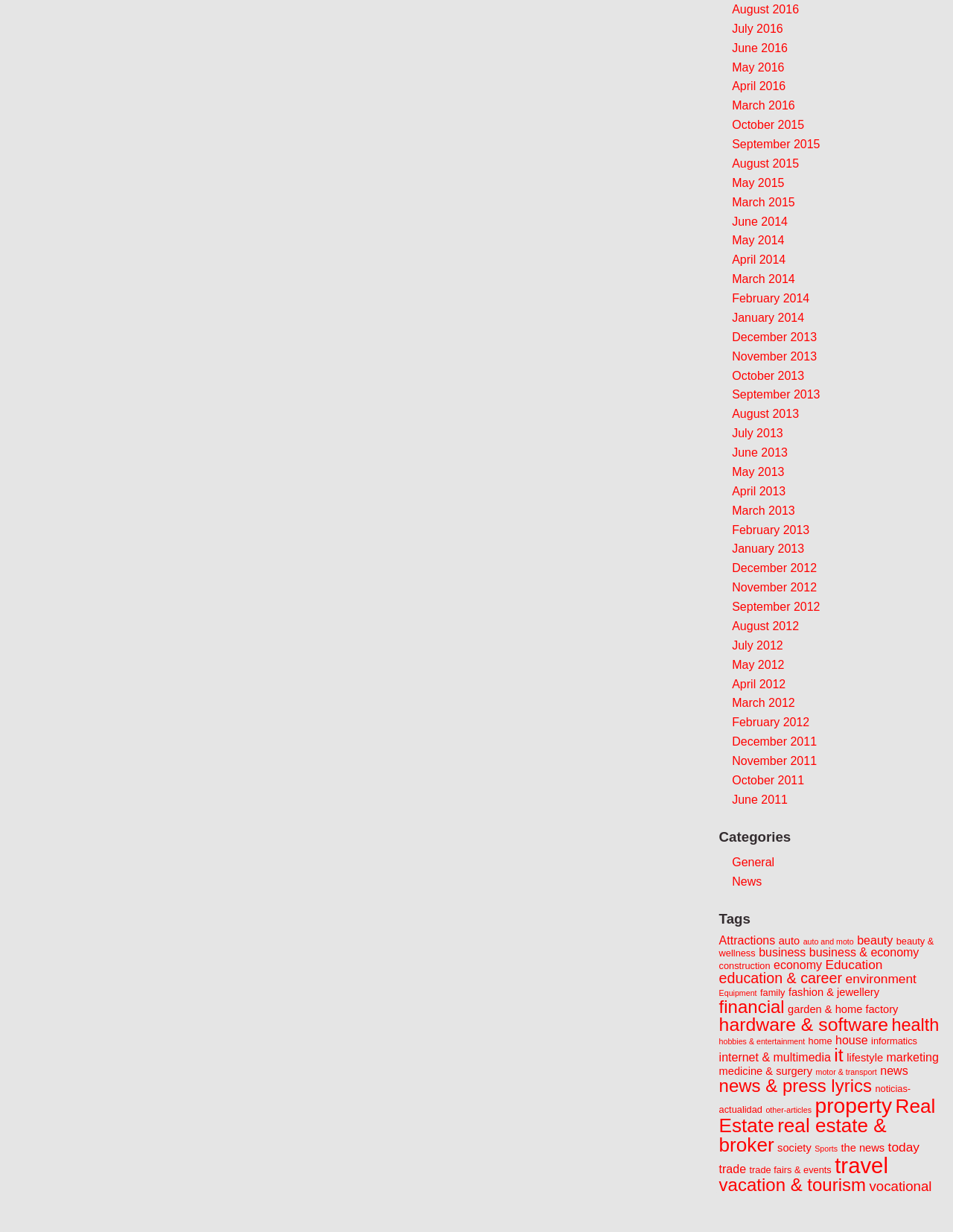Identify the bounding box coordinates of the part that should be clicked to carry out this instruction: "Click on the link 'Solar 4319'".

None